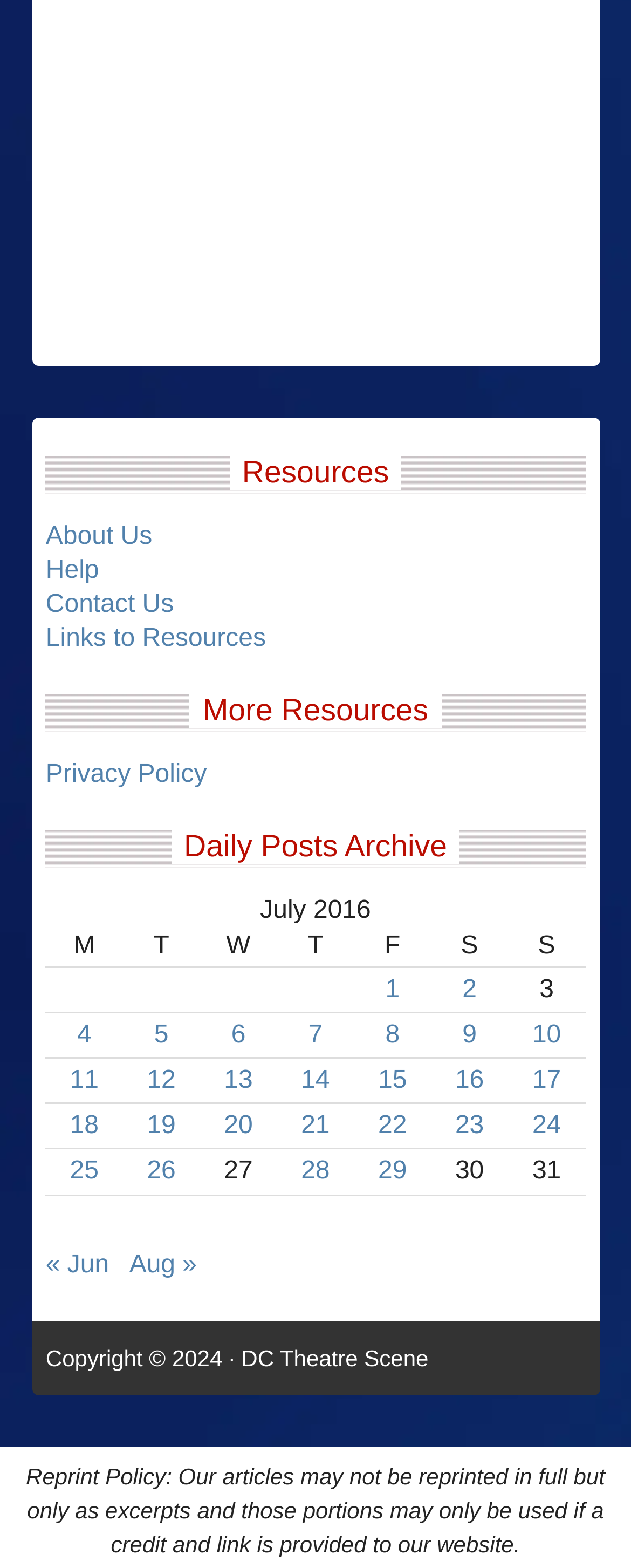Determine the bounding box of the UI component based on this description: "Aug »". The bounding box coordinates should be four float values between 0 and 1, i.e., [left, top, right, bottom].

[0.205, 0.776, 0.312, 0.793]